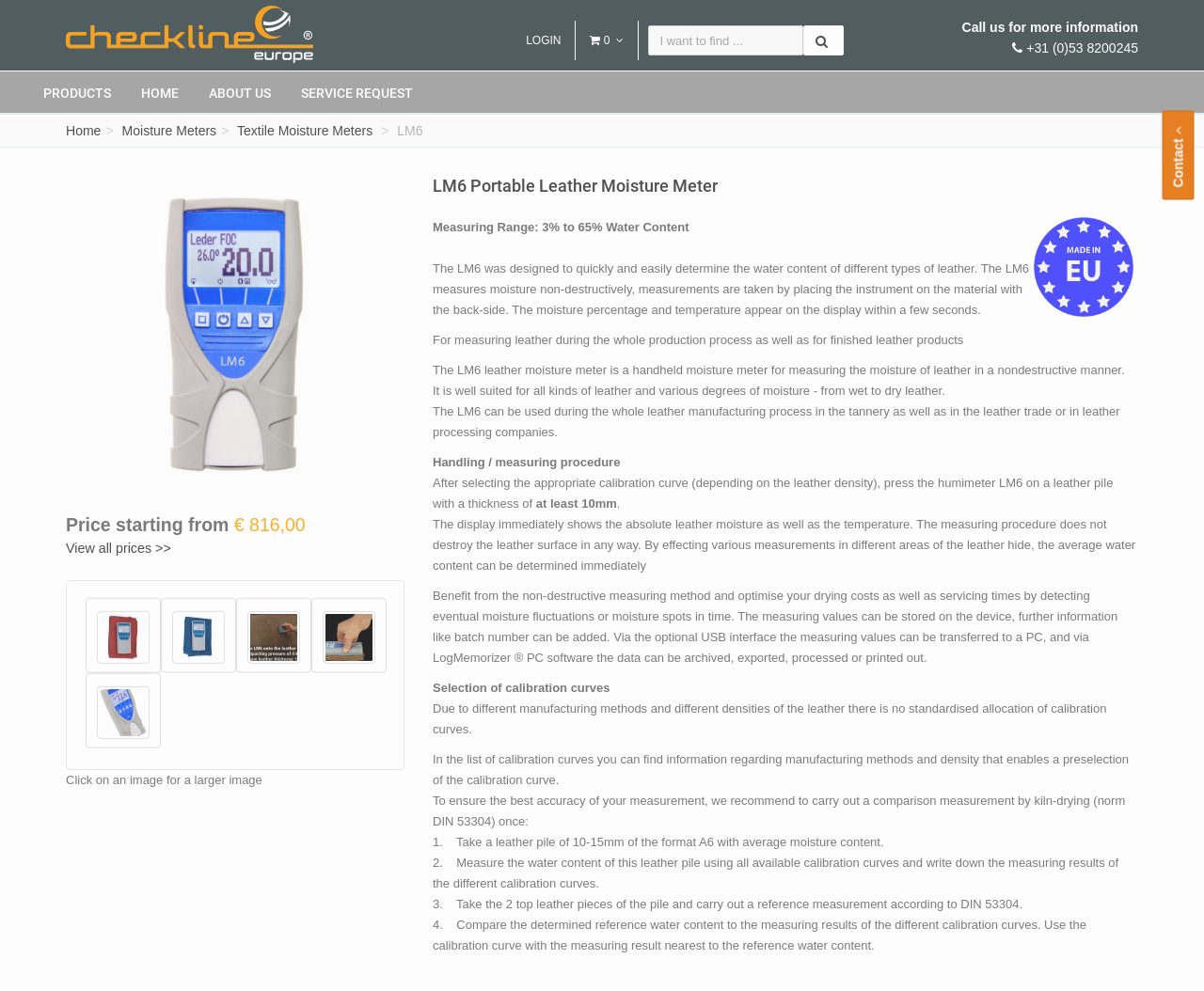Articulate a complete and detailed caption of the webpage elements.

This webpage is about the LM6, a non-destructive portable leather moisture meter. At the top right corner, there is a "Contact" link and a logo of Checkline Europe. Below the logo, there are links to "LOGIN" and a shopping cart icon. 

On the top left, there is a search bar with a "Search" button. Below the search bar, there are links to "PRODUCTS", "HOME", "ABOUT US", and "SERVICE REQUEST". 

Further down, there is a link to "Home" and a series of links related to moisture meters, including "Moisture Meters", "Textile Moisture Meters", and "LM6". 

The main content of the page is about the LM6 Portable Leather Moisture Meter. There is a large image of the product, and below it, the price starting from € 816,00 is displayed. There is also a "View all prices >>" link. 

On the right side, there are five small images of the LM6, each with a link to "LM6, Textile Moisture Meters". 

Below the product image, there is a heading "LM6 Portable Leather Moisture Meter" and a series of paragraphs describing the product's features and benefits. The text explains that the LM6 is a handheld moisture meter for measuring the moisture of leather in a non-destructive manner, and it is suitable for all kinds of leather and various degrees of moisture. 

The text also provides information on how to use the product, including the handling and measuring procedure, and how to select the appropriate calibration curve. There are also instructions on how to ensure the best accuracy of the measurement by carrying out a comparison measurement by kiln-drying. 

At the bottom of the page, there is an image of a "Made in the EU" logo.